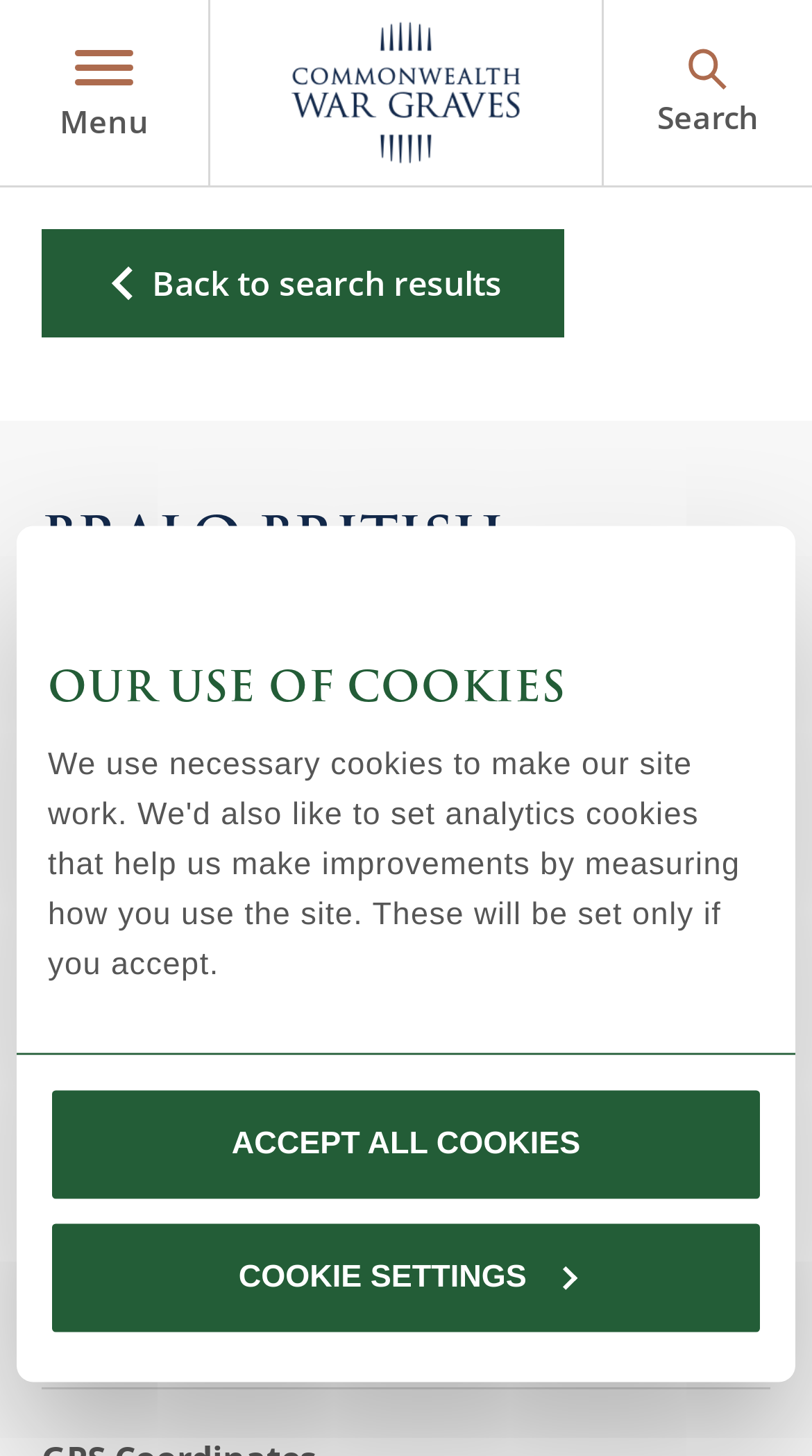Based on what you see in the screenshot, provide a thorough answer to this question: What can be searched on the webpage?

The search options can be found in the button elements on the webpage, which are 'Search our records...', 'Search in Cemeteries and Memorials', and 'Search in Website'.